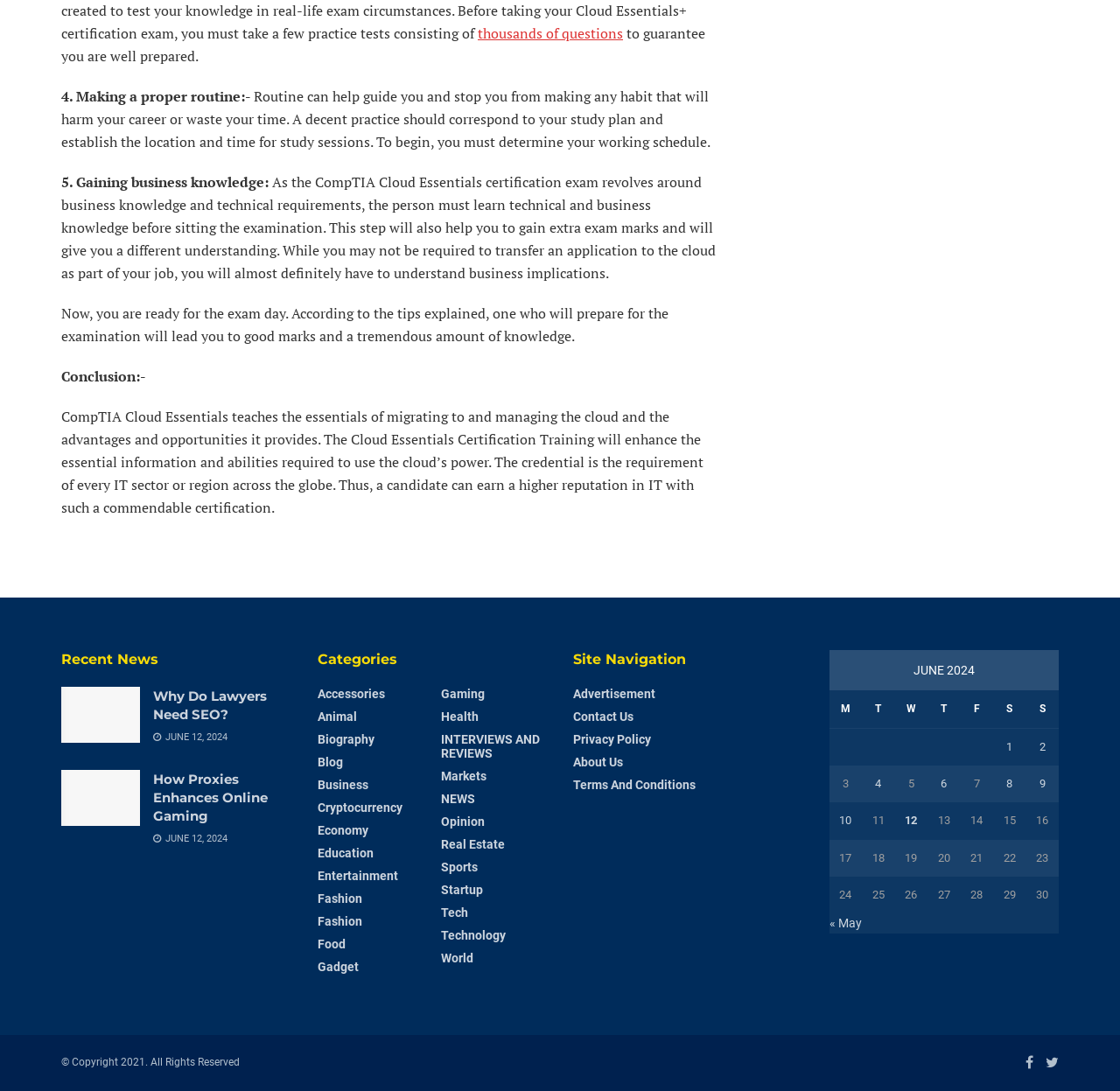Pinpoint the bounding box coordinates of the area that must be clicked to complete this instruction: "Click on 'thousands of questions' link".

[0.427, 0.021, 0.556, 0.039]